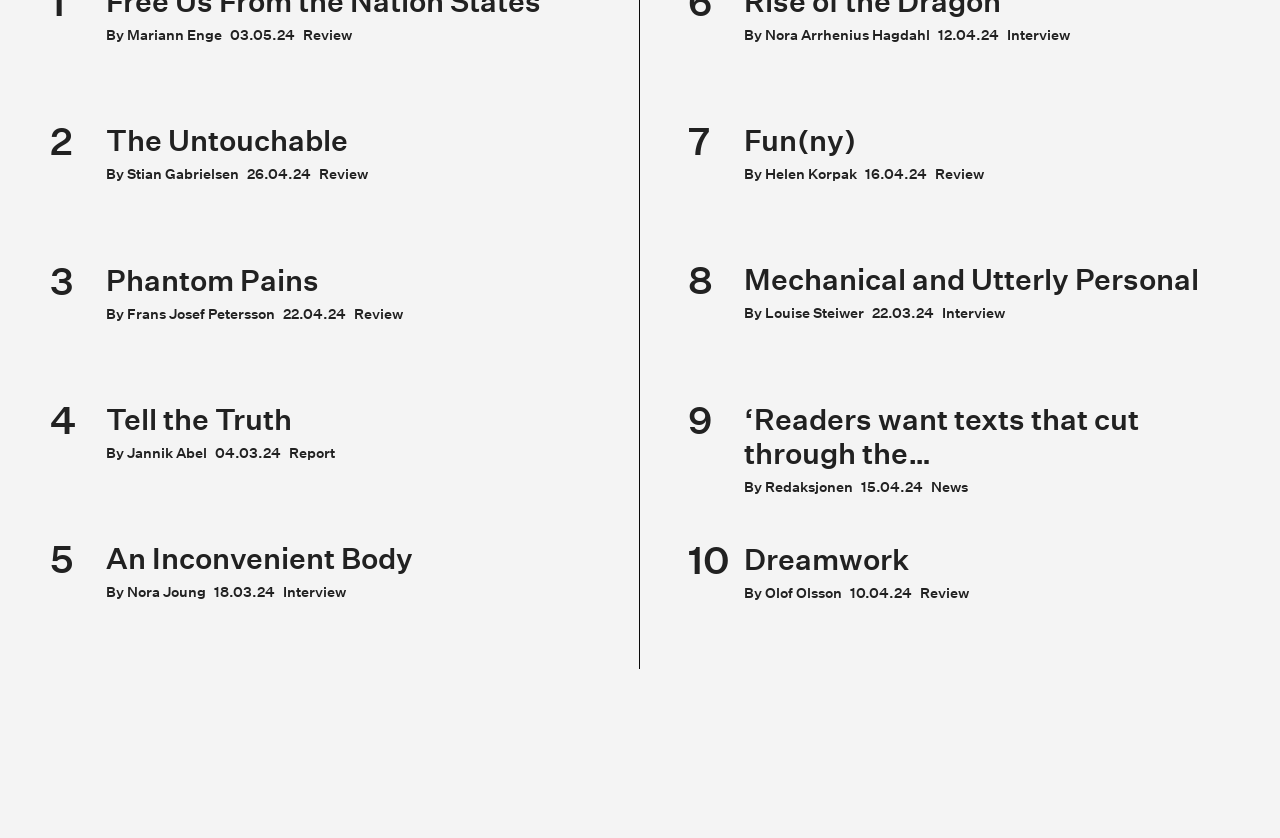Determine the bounding box coordinates for the clickable element required to fulfill the instruction: "Read the review by Mariann Enge". Provide the coordinates as four float numbers between 0 and 1, i.e., [left, top, right, bottom].

[0.099, 0.031, 0.173, 0.053]